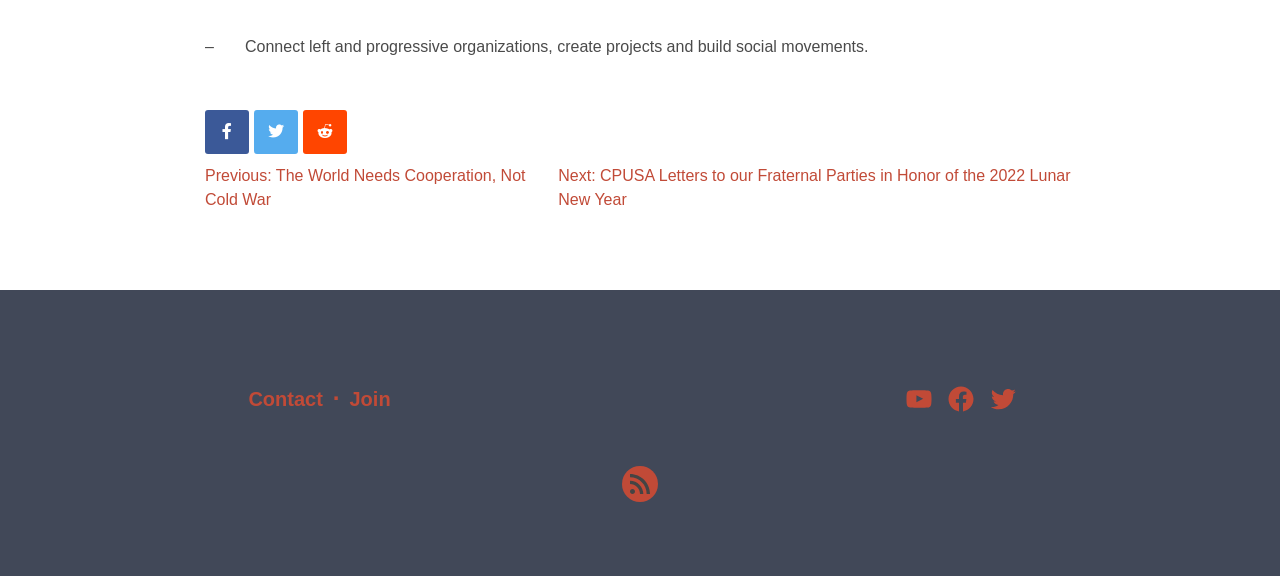How many navigation links are available?
Provide a well-explained and detailed answer to the question.

There are three navigation links available at the bottom of the webpage, which are 'Contact', '·', and 'Join'.